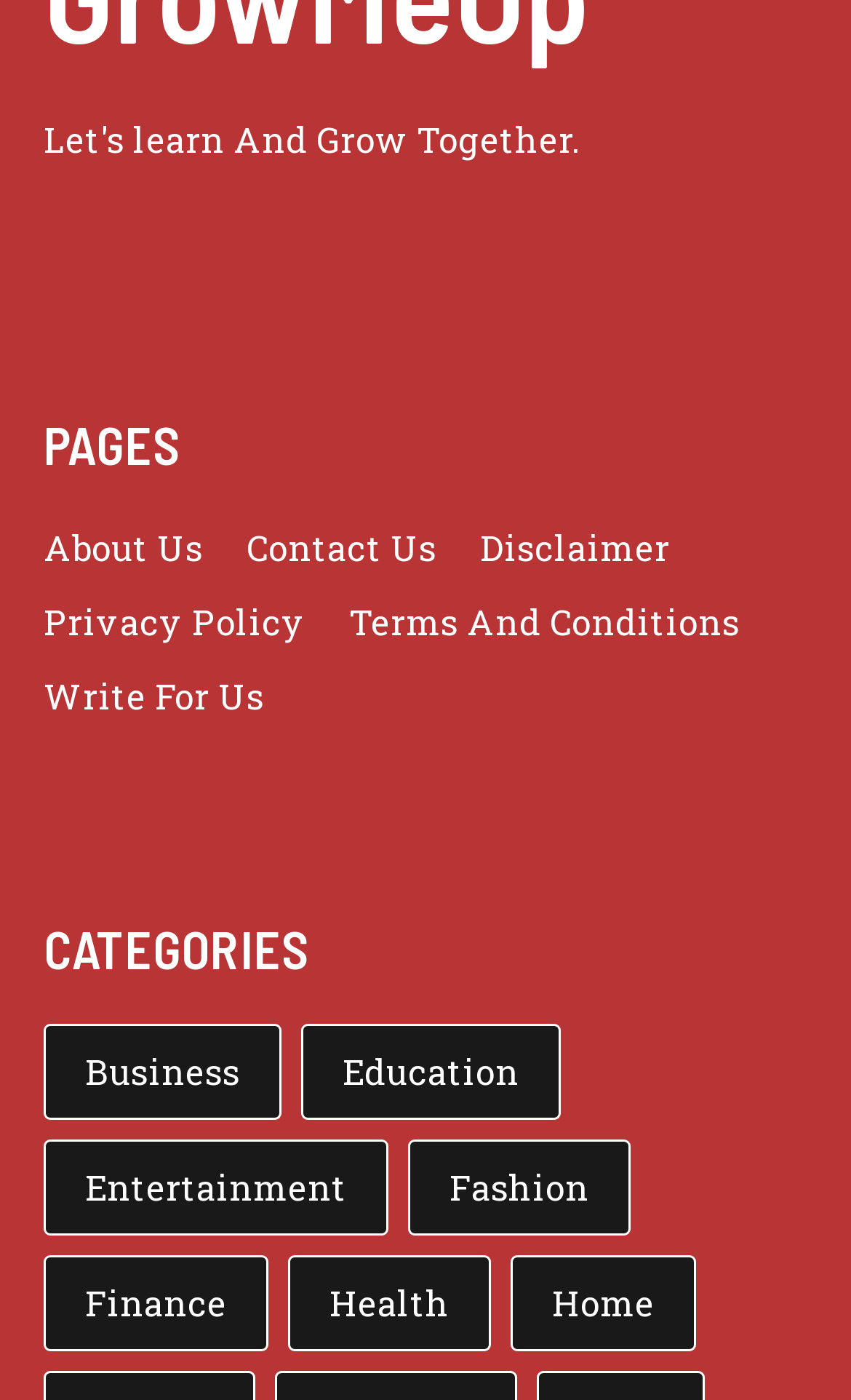Using the given element description, provide the bounding box coordinates (top-left x, top-left y, bottom-right x, bottom-right y) for the corresponding UI element in the screenshot: Education

[0.354, 0.732, 0.659, 0.8]